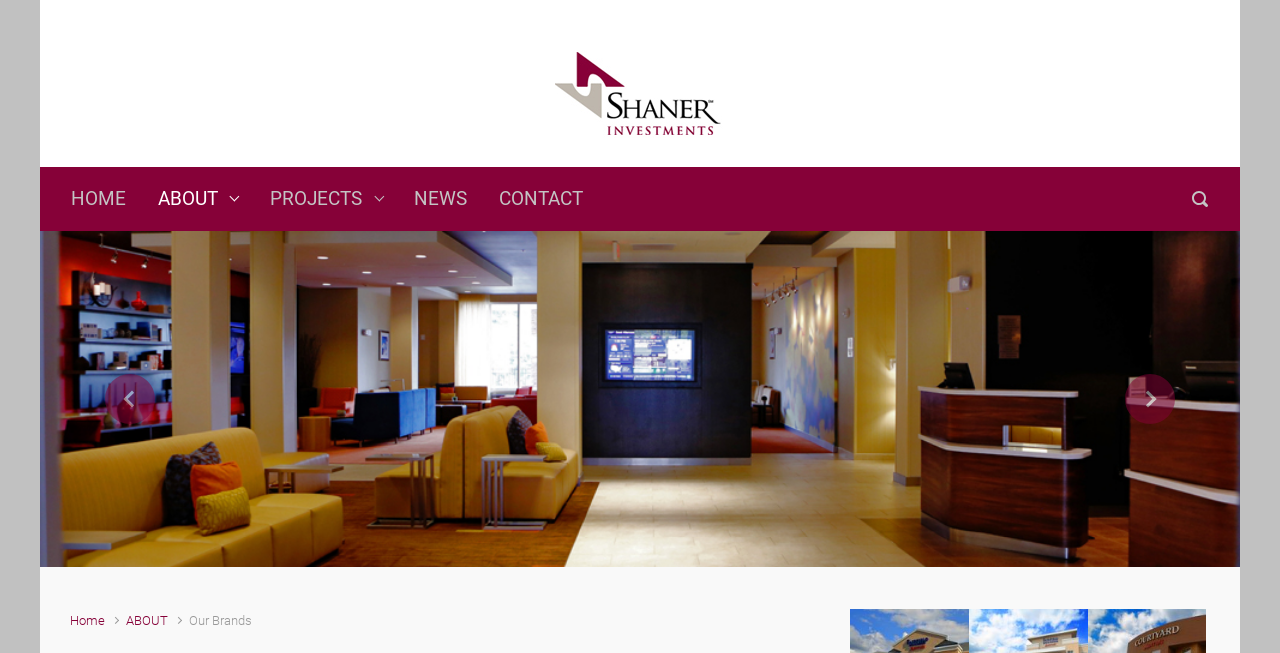Can you find the bounding box coordinates for the element that needs to be clicked to execute this instruction: "search for something"? The coordinates should be given as four float numbers between 0 and 1, i.e., [left, top, right, bottom].

[0.918, 0.266, 0.957, 0.343]